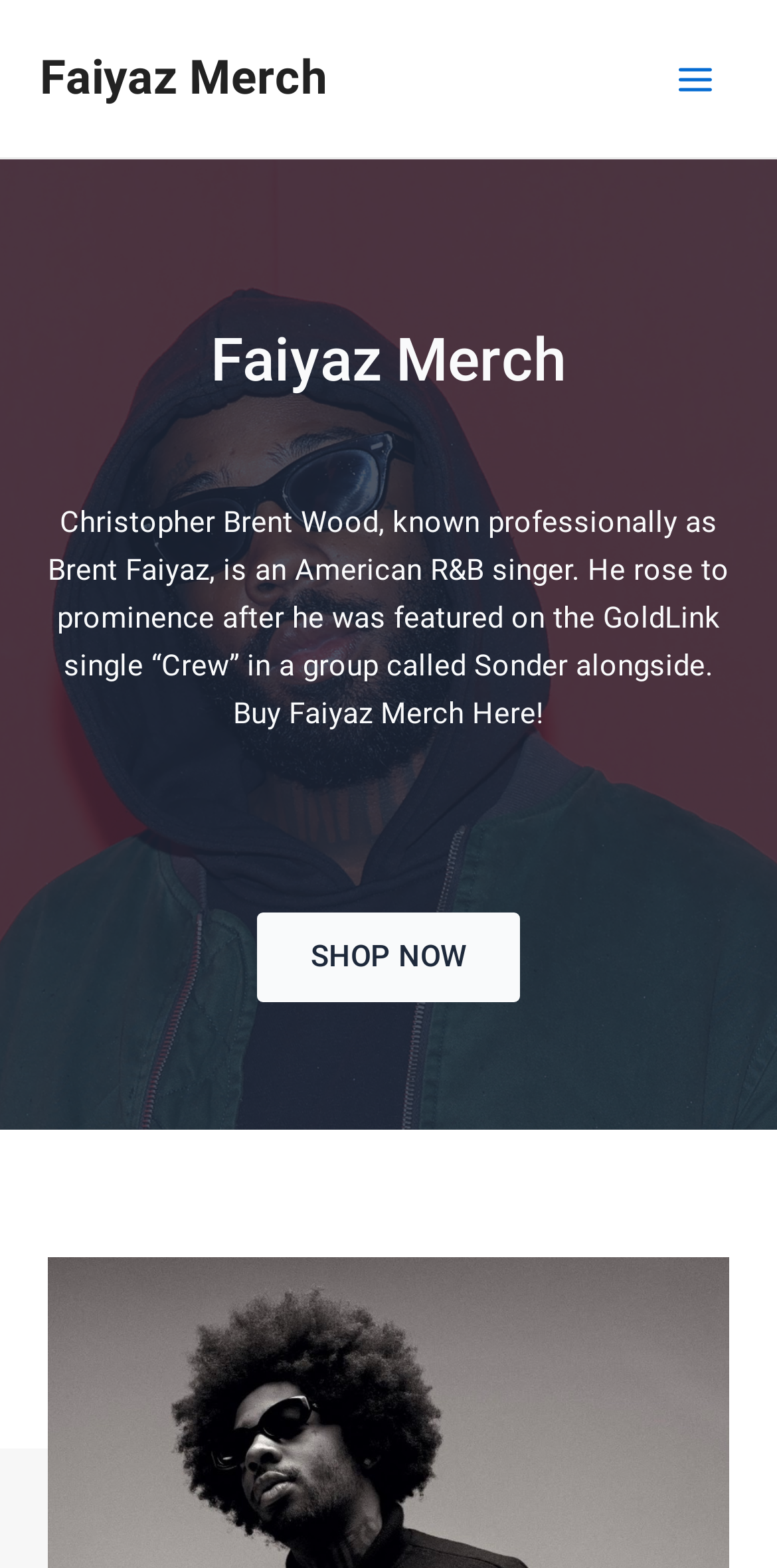From the webpage screenshot, predict the bounding box coordinates (top-left x, top-left y, bottom-right x, bottom-right y) for the UI element described here: Faiyaz Merch

[0.051, 0.032, 0.421, 0.068]